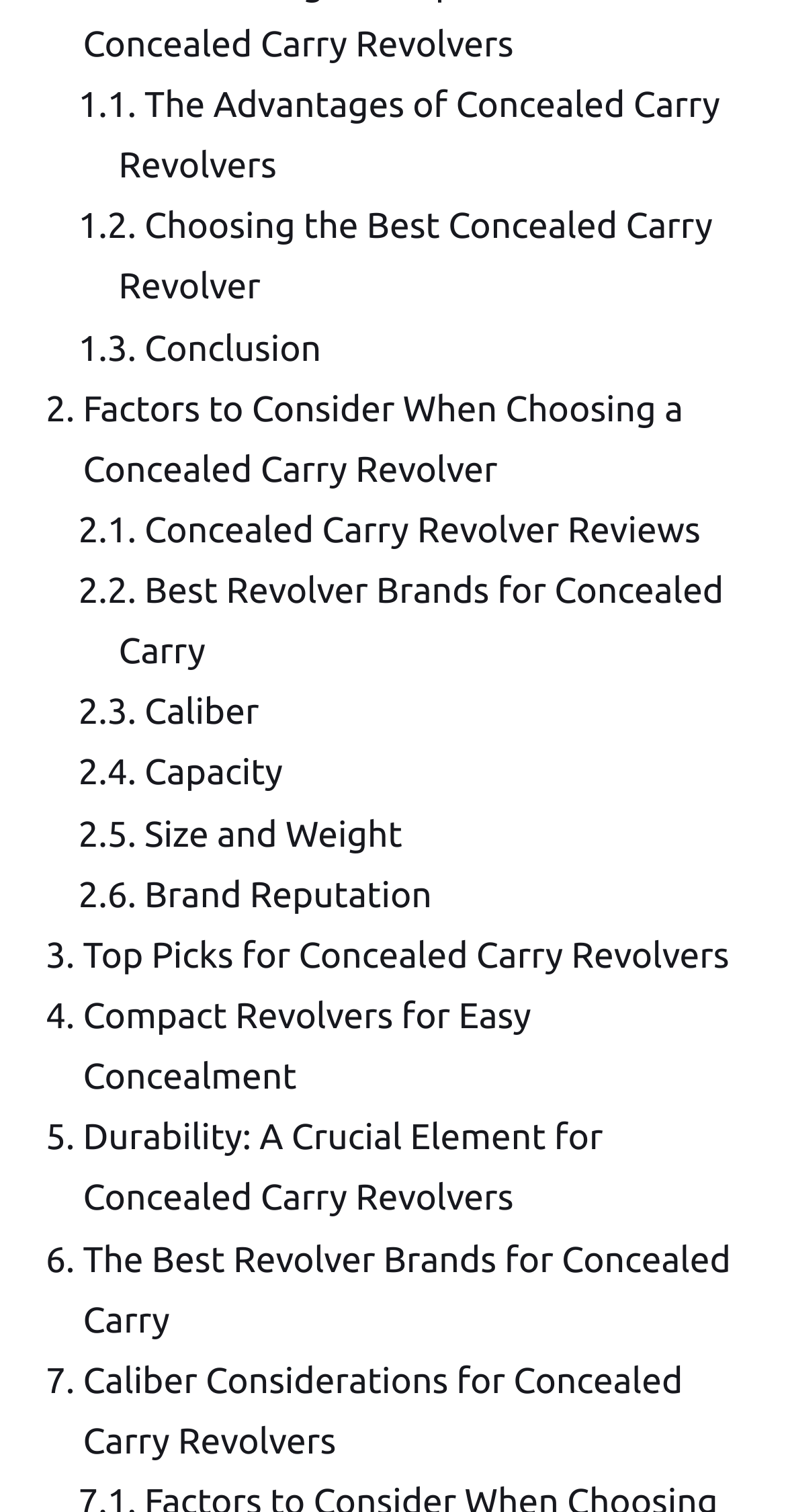Answer the question in a single word or phrase:
What is the purpose of the list markers on the webpage?

To number sections